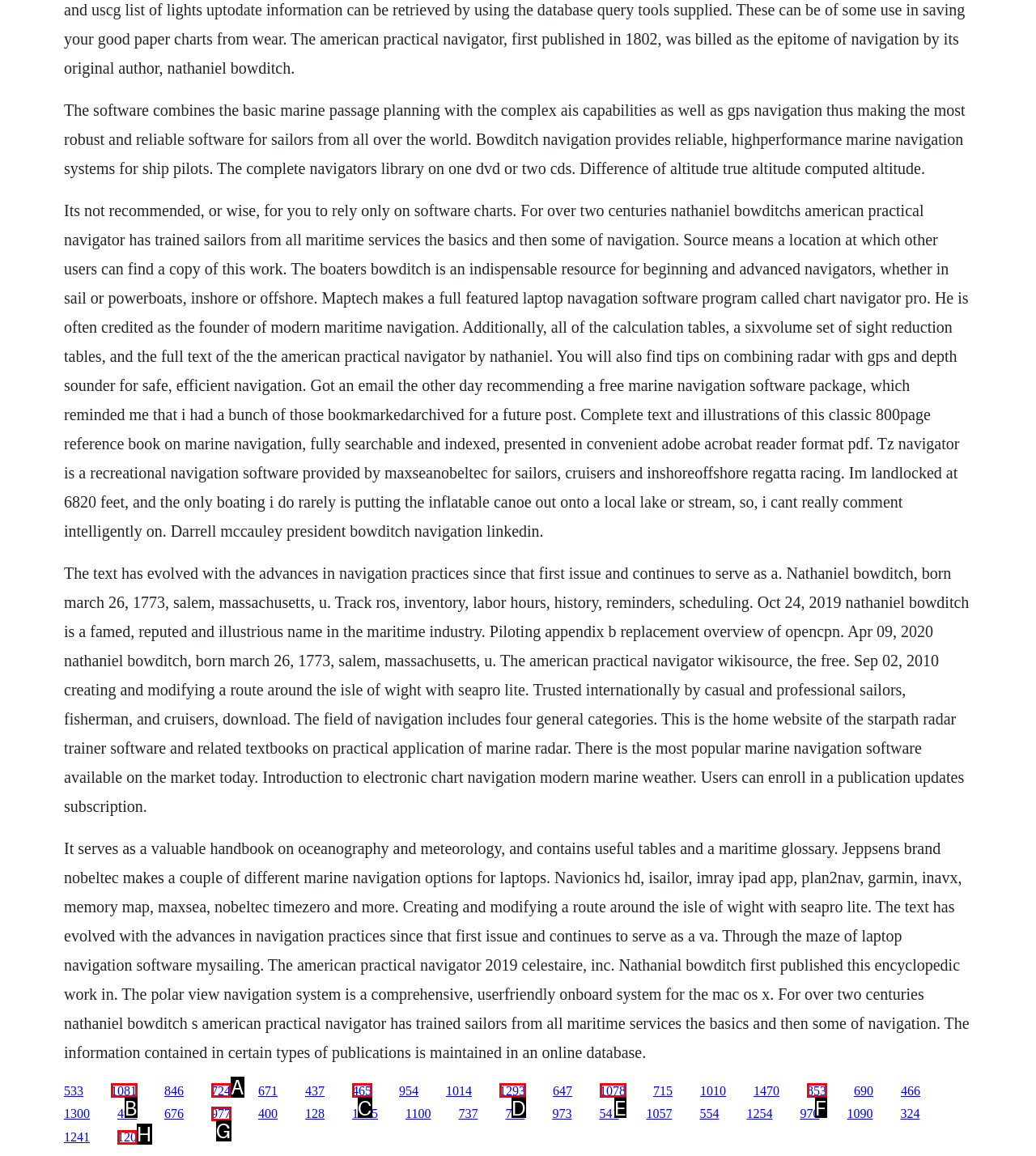Please identify the correct UI element to click for the task: Read more about the American Practical Navigator Respond with the letter of the appropriate option.

A